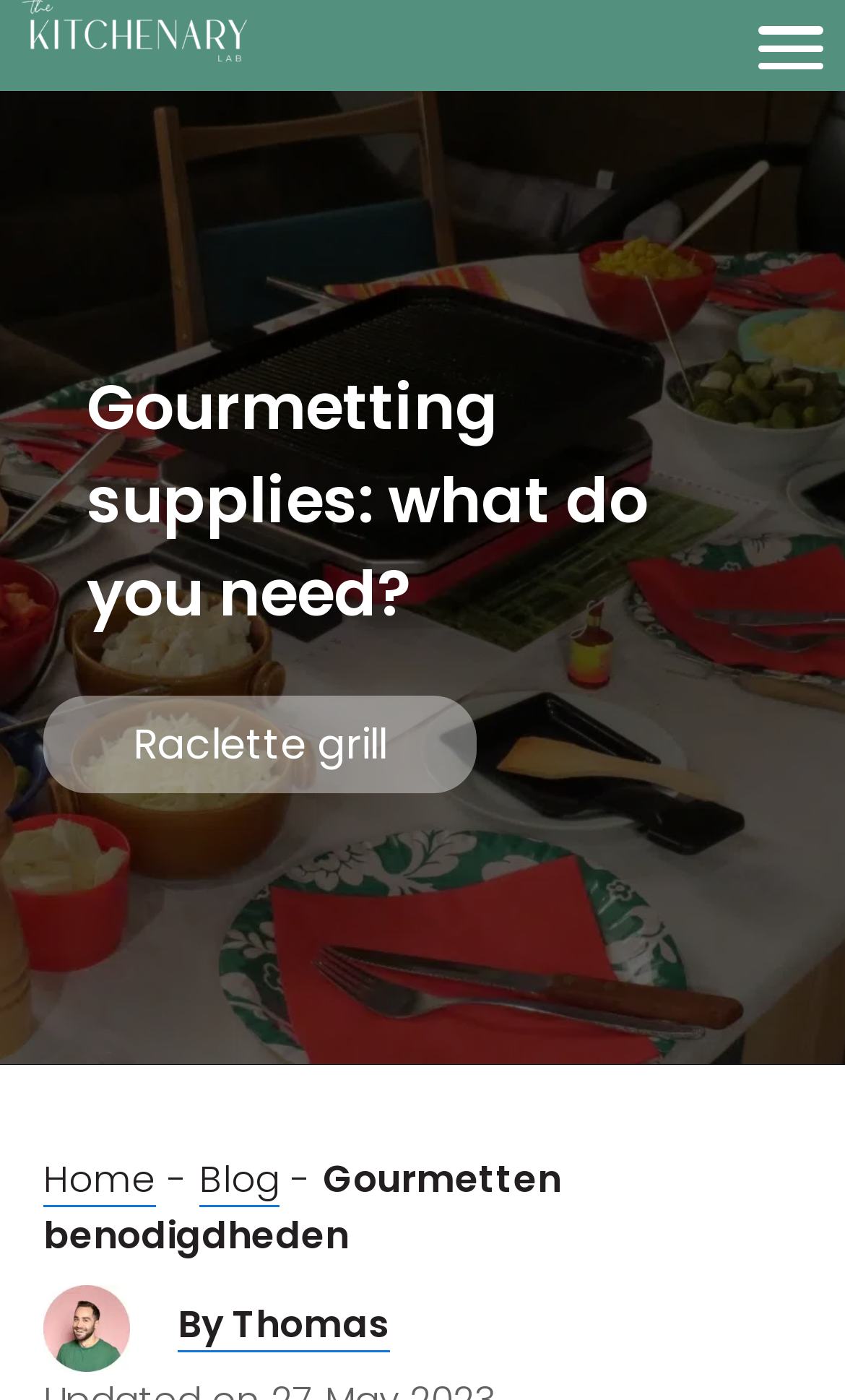Locate the primary headline on the webpage and provide its text.

Gourmetting supplies: what do you need?